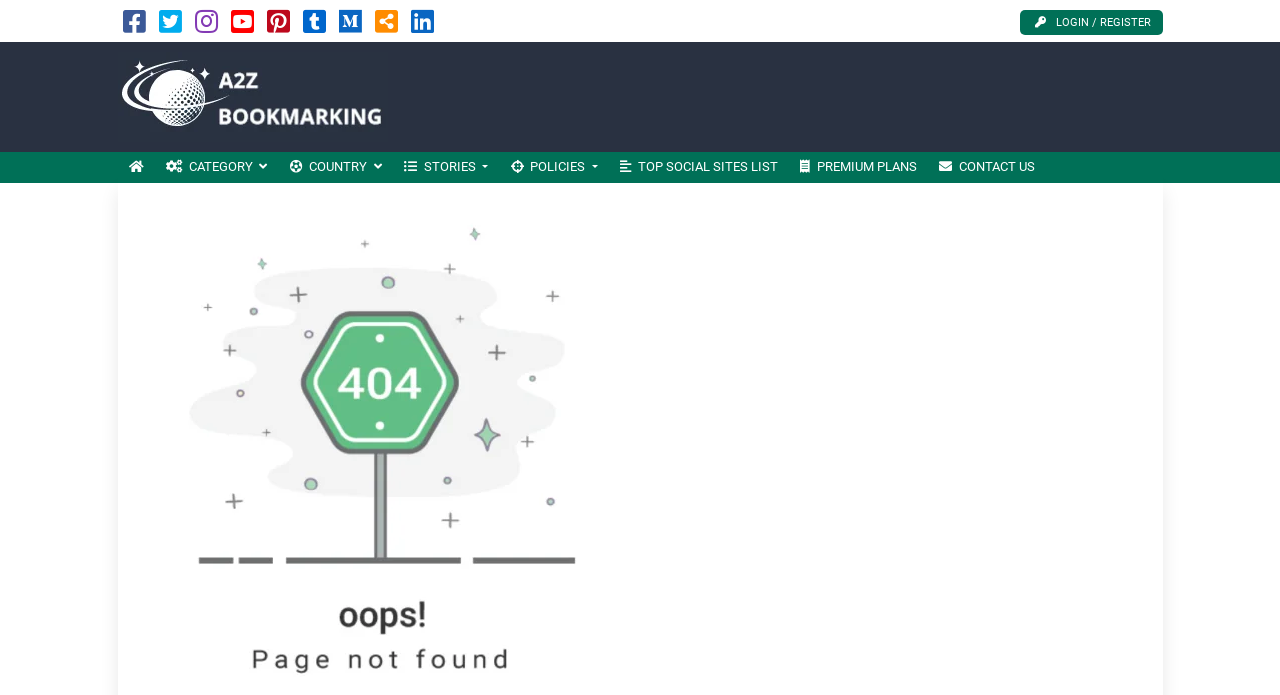Use a single word or phrase to answer this question: 
What is the second menu item with a dropdown?

CATEGORY